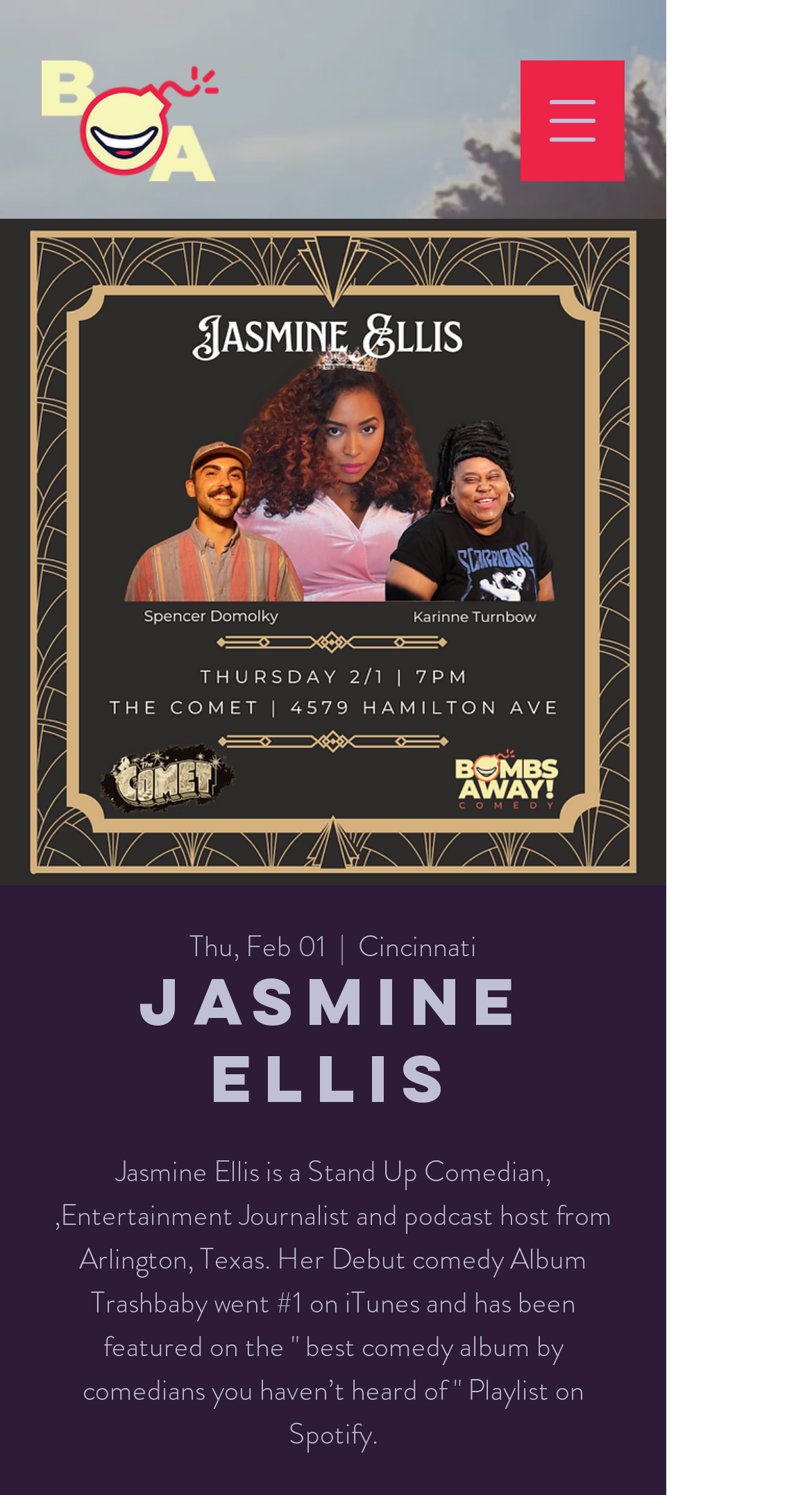What is the name of Jasmine Ellis's debut comedy album?
Please respond to the question with a detailed and well-explained answer.

According to the webpage, Jasmine Ellis's debut comedy album is called Trashbaby, which went #1 on iTunes and has been featured on a Spotify playlist.